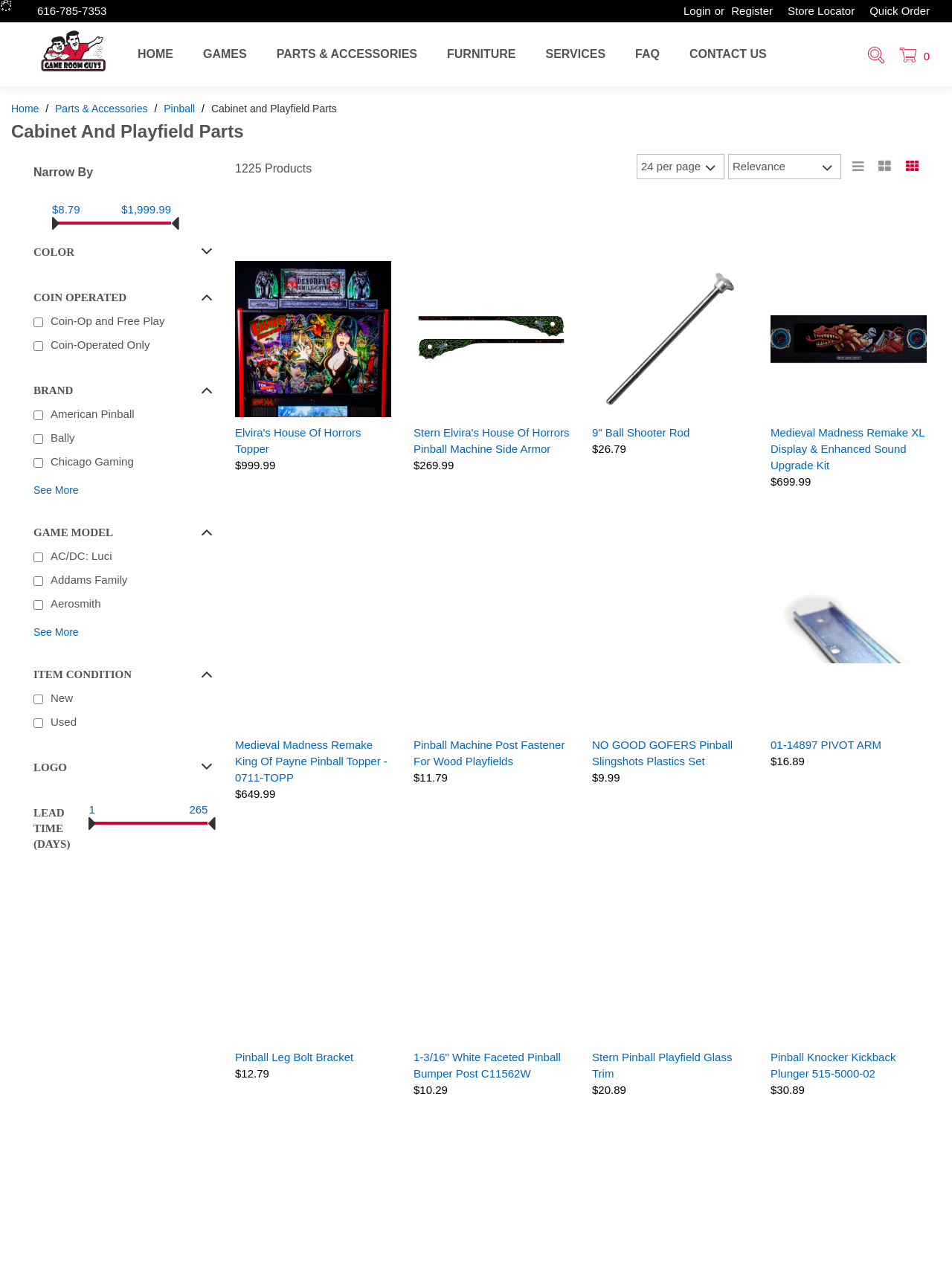Present a detailed account of what is displayed on the webpage.

The webpage is about Game Room Guys, a supplier of cabinet and playfield parts. At the top left, there is a phone number "616-785-7353" and a link to call the number. Next to it, there is a logo of Game Room Guys with a link to the homepage. On the top right, there are links to login, register, store locator, quick order, and other navigation options.

Below the top navigation, there is a main navigation menu with links to HOME, GAMES, PARTS & ACCESSORIES, FURNITURE, SERVICES, FAQ, and CONTACT US. On the right side of the main navigation, there is a search button and a shopping cart link.

The main content of the page is divided into two sections. On the left, there is a filter section with various options to narrow down the search results. The options include LEAD TIME (DAYS), COLOR, COIN OPERATED, BRAND, GAME MODEL, and ITEM CONDITION. Each option has a heading and a list of checkboxes or links to select specific values.

On the right side of the filter section, there is a list of products with their names, prices, and other details. The list can be sorted and filtered using the options on the left. There are also links to view the list in different formats, such as list view, table view, and grid view. Additionally, there is a dropdown menu to select the number of results per page.

At the top of the product list, there is a heading that shows the number of products found, which is 1225 in this case.